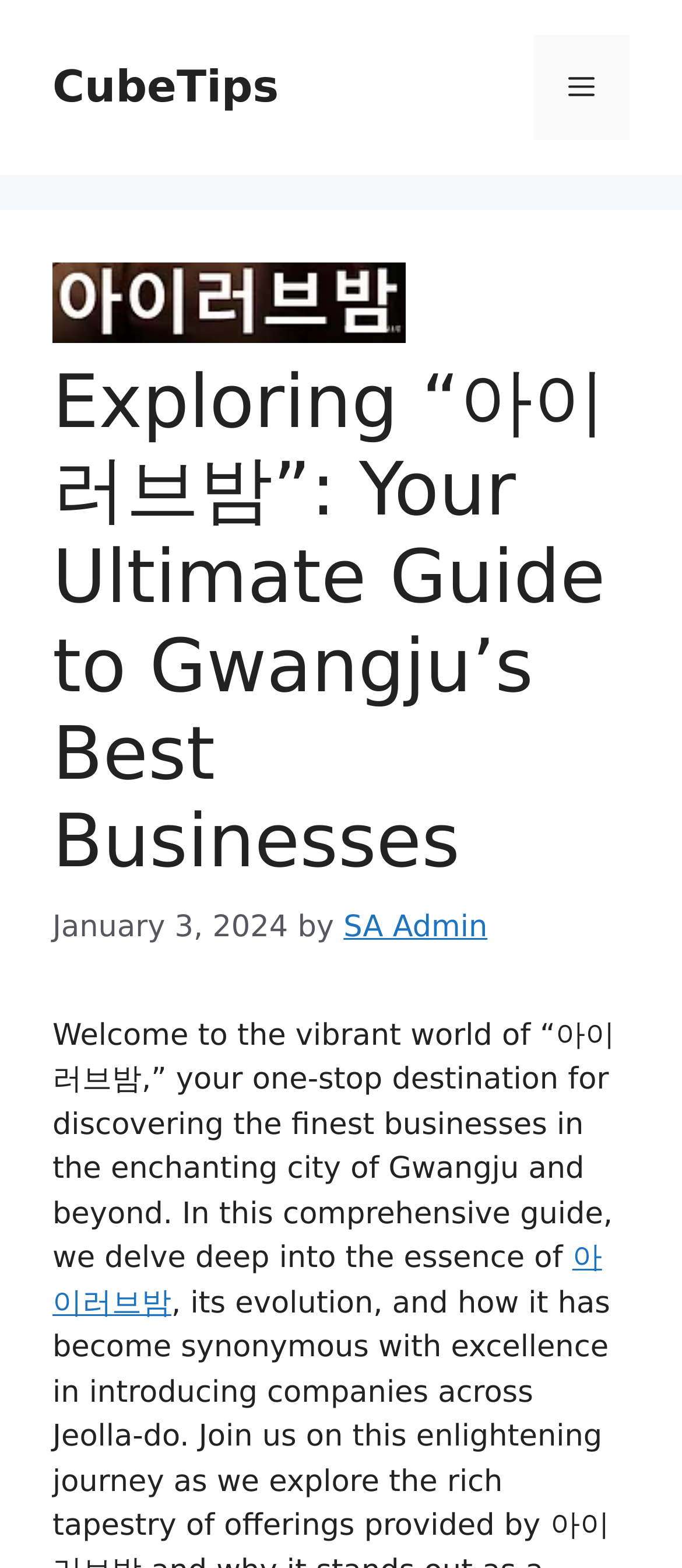Describe all the key features of the webpage in detail.

The webpage is a guide to discovering the best businesses in Gwangju, a city in South Korea. At the top of the page, there is a banner with a link to the website "CubeTips" on the left side, and a mobile toggle button on the right side. Below the banner, there is a navigation section with a menu button that, when expanded, reveals the primary menu.

The main content of the page is divided into a header section and a body section. The header section contains a heading that reads "Exploring “아이러브밤”: Your Ultimate Guide to Gwangju’s Best Businesses" and a timestamp indicating that the content was published on January 3, 2024, by "SA Admin".

Below the header section, there is a paragraph of text that welcomes readers to the world of “아이러브밤” and introduces the comprehensive guide to discovering the finest businesses in Gwangju and beyond. The text also contains a link to “아이러브밤”.